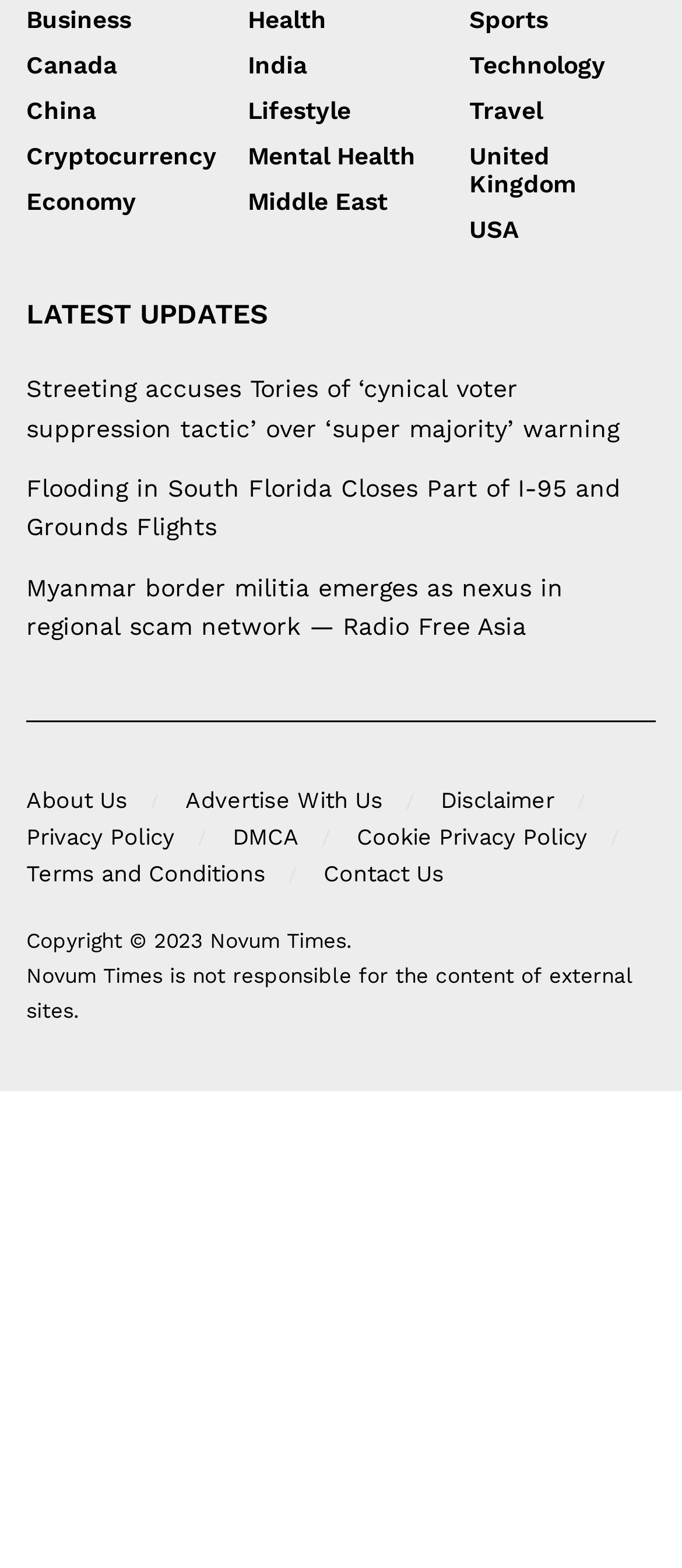Find the bounding box coordinates for the element that must be clicked to complete the instruction: "Read about latest updates". The coordinates should be four float numbers between 0 and 1, indicated as [left, top, right, bottom].

[0.038, 0.188, 0.962, 0.213]